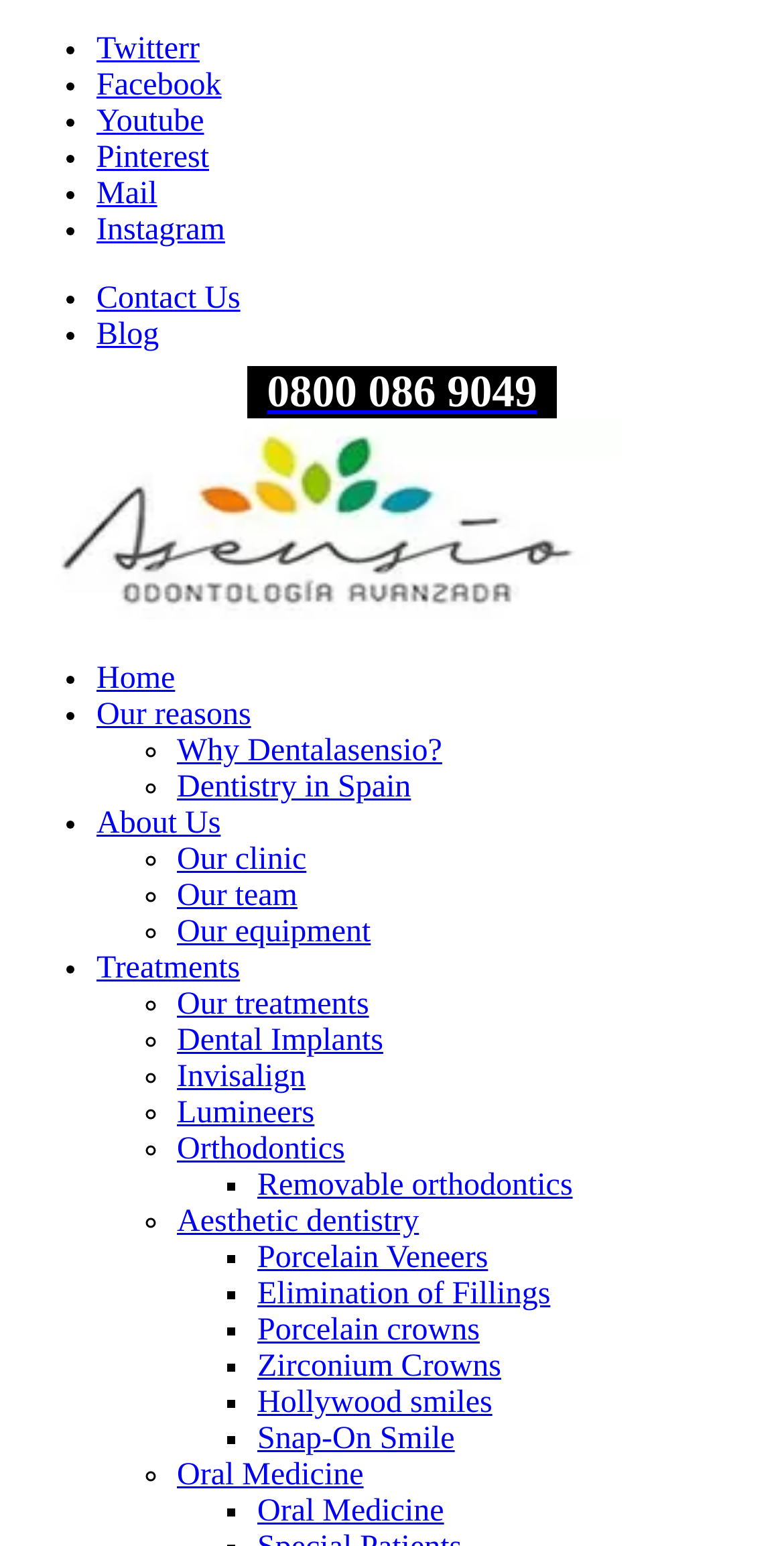What is the field of medicine that a stomatologist studies?
Carefully analyze the image and provide a detailed answer to the question.

According to the webpage, a stomatologist is responsible for diagnosing, treating, and preventing cases related to the field of stomatology, which studies diseases, anatomy, and physiology related to the mouth.